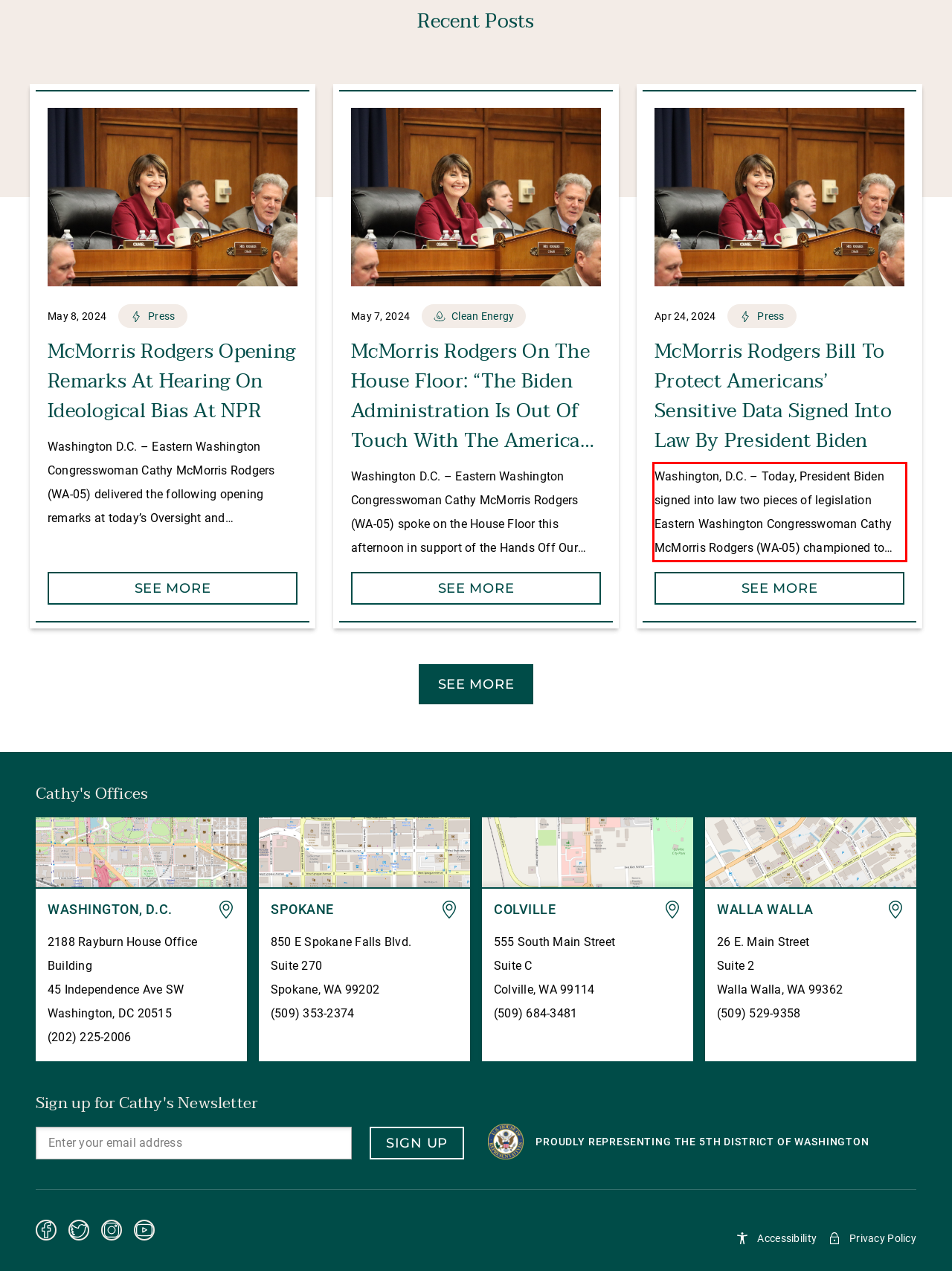Using the provided screenshot of a webpage, recognize the text inside the red rectangle bounding box by performing OCR.

Washington, D.C. – Today, President Biden signed into law two pieces of legislation Eastern Washington Congresswoman Cathy McMorris Rodgers (WA-05) championed to safeguard Americans’ sensitive data and protect national security. The Protecting Americans’ Data from Foreign Adversaries Act (H.R. 7520), which Rodgers introduced with Rep. Frank Pallone, Jr. (D-NJ), and the Protecting Americans from Foreign […]